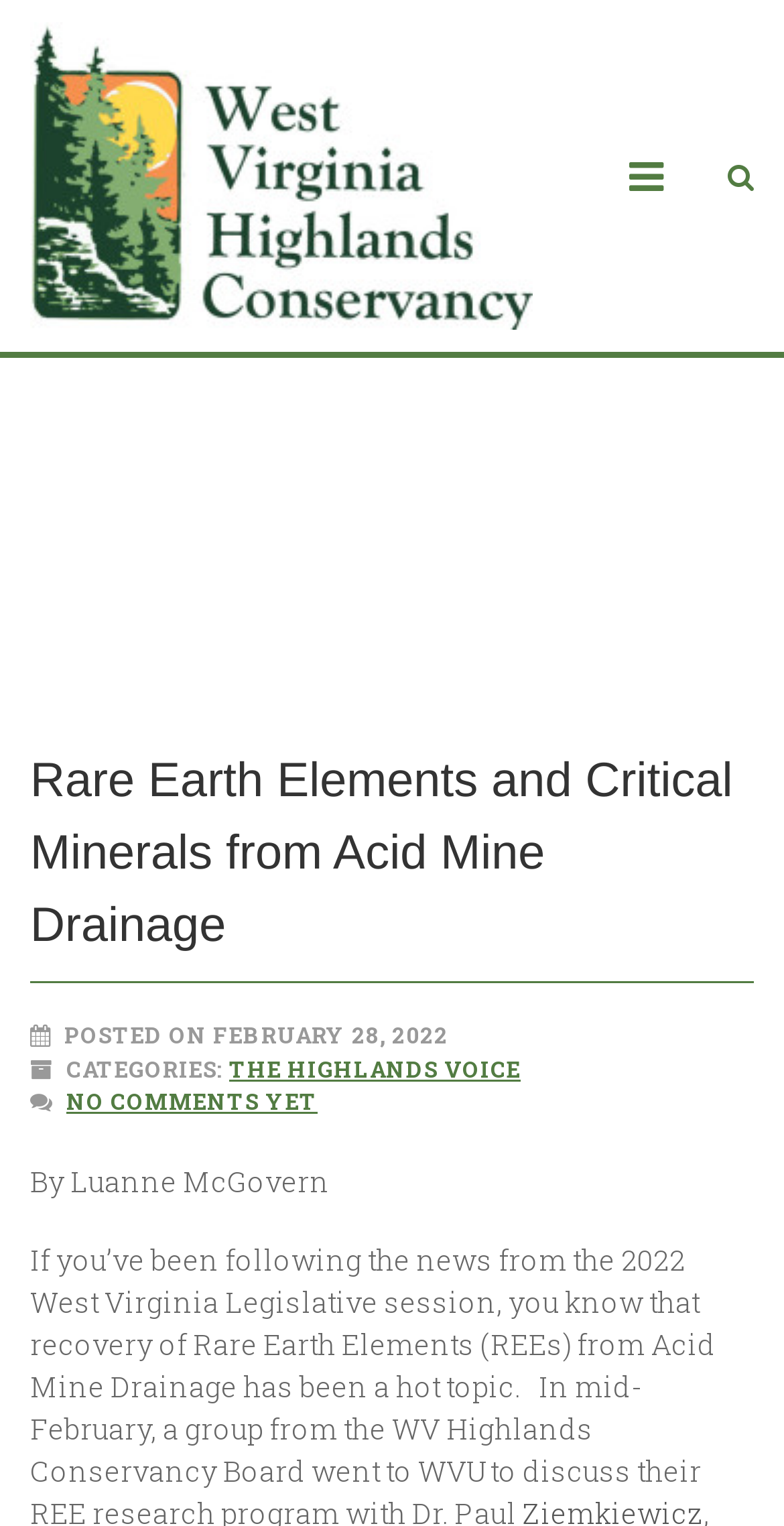Give a concise answer using only one word or phrase for this question:
How many categories are mentioned?

One